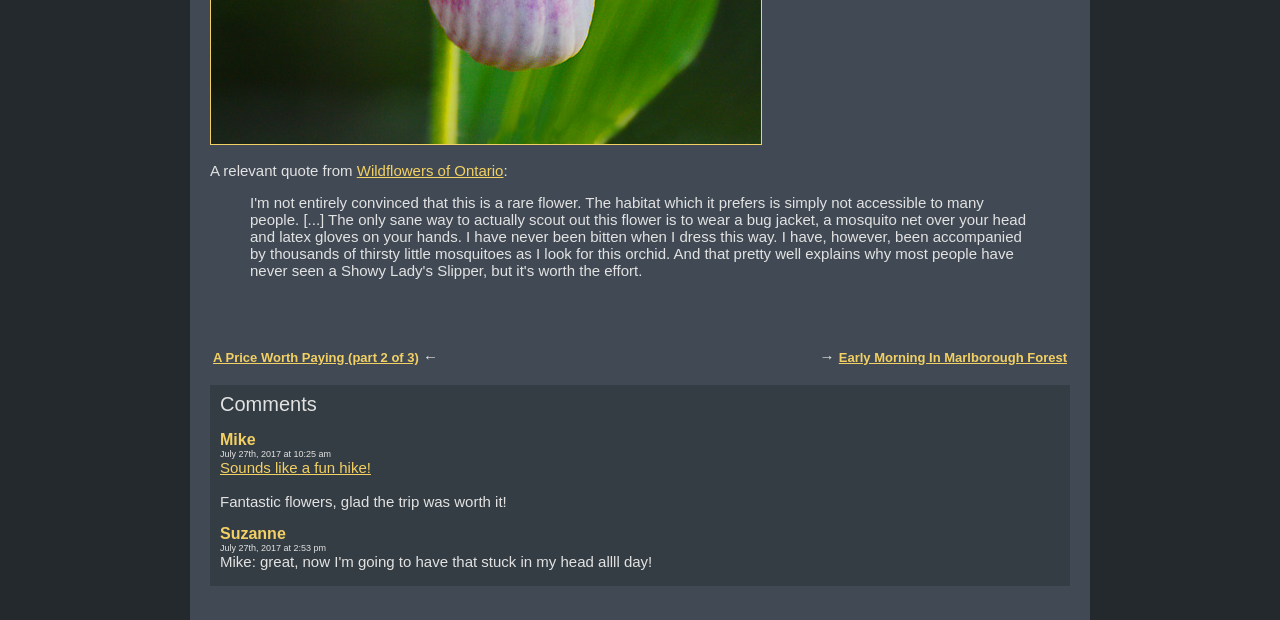Provide the bounding box coordinates, formatted as (top-left x, top-left y, bottom-right x, bottom-right y), with all values being floating point numbers between 0 and 1. Identify the bounding box of the UI element that matches the description: Refund Policy

None